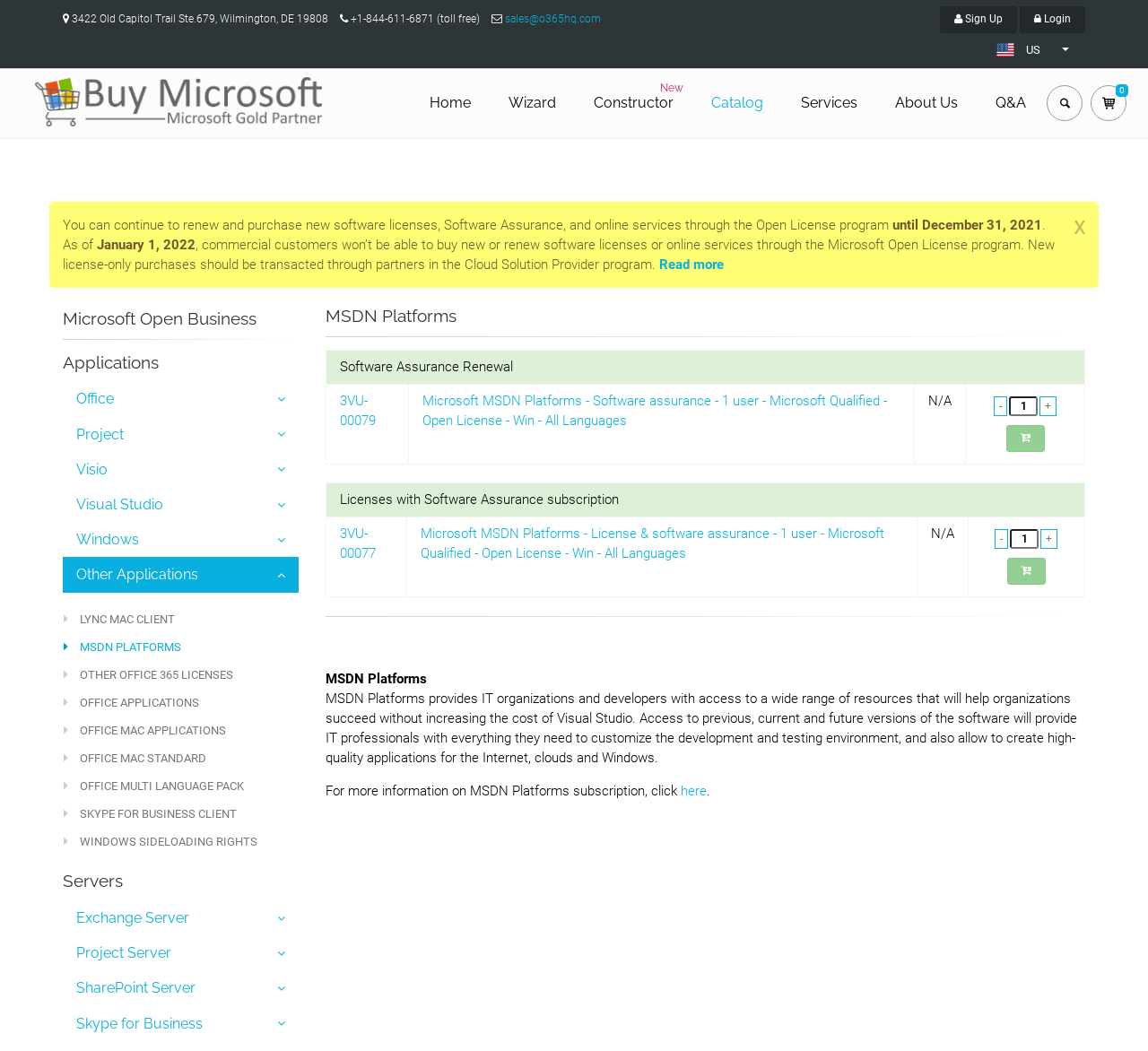Specify the bounding box coordinates of the element's region that should be clicked to achieve the following instruction: "Click the 'Home' link". The bounding box coordinates consist of four float numbers between 0 and 1, in the format [left, top, right, bottom].

[0.362, 0.066, 0.423, 0.13]